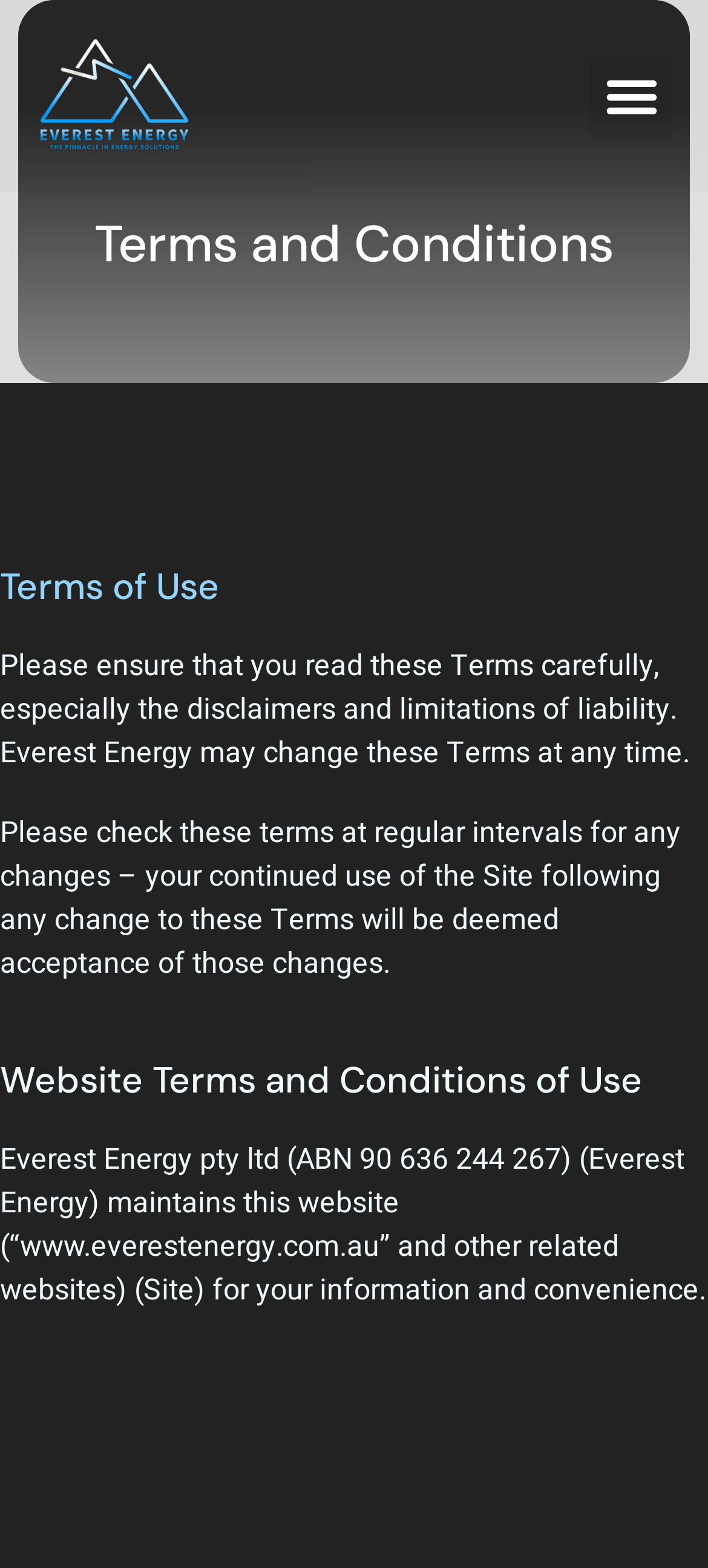How often should users check the terms?
Based on the image, provide your answer in one word or phrase.

At regular intervals